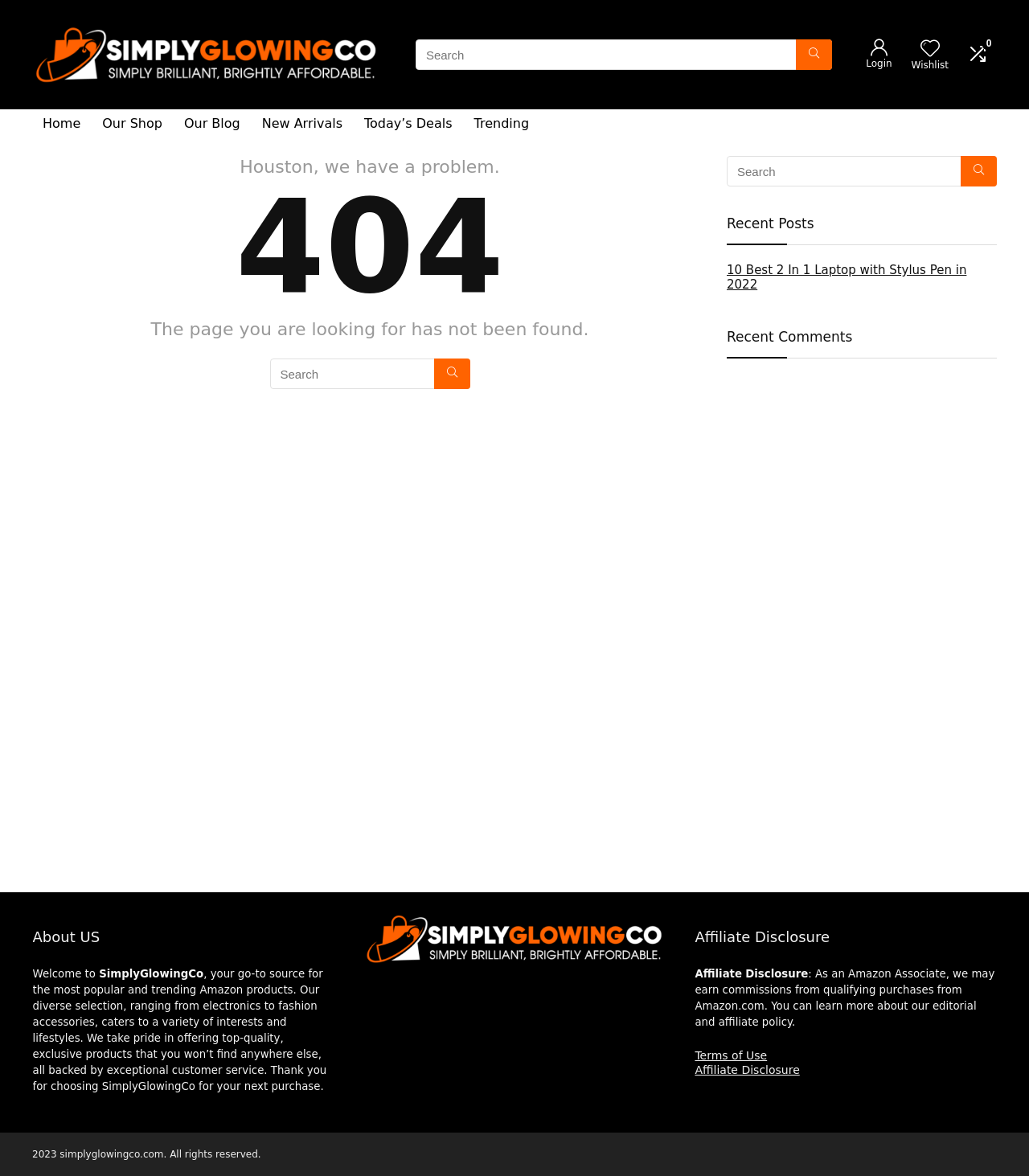Give a short answer to this question using one word or a phrase:
What is the topic of the recent post?

2 In 1 Laptop with Stylus Pen